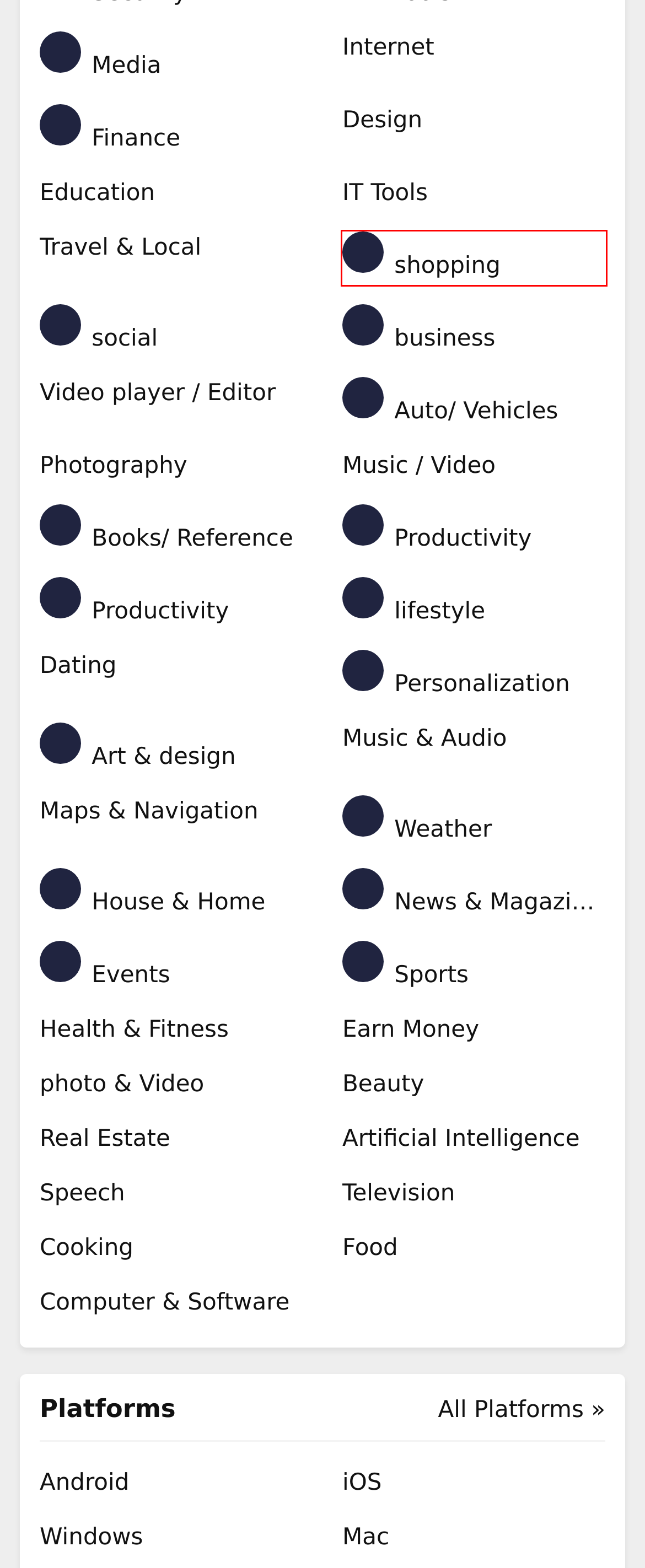You are given a screenshot of a webpage within which there is a red rectangle bounding box. Please choose the best webpage description that matches the new webpage after clicking the selected element in the bounding box. Here are the options:
A. Auto/ Vehicles › Get Famous Apps
B. shopping › Get Famous Apps
C. Computer & Software › Get Famous Apps
D. Artificial Intelligence › Get Famous Apps
E. Art & design › Get Famous Apps
F. House & Home › Get Famous Apps
G. Android › Get Famous Apps
H. business › Get Famous Apps

B